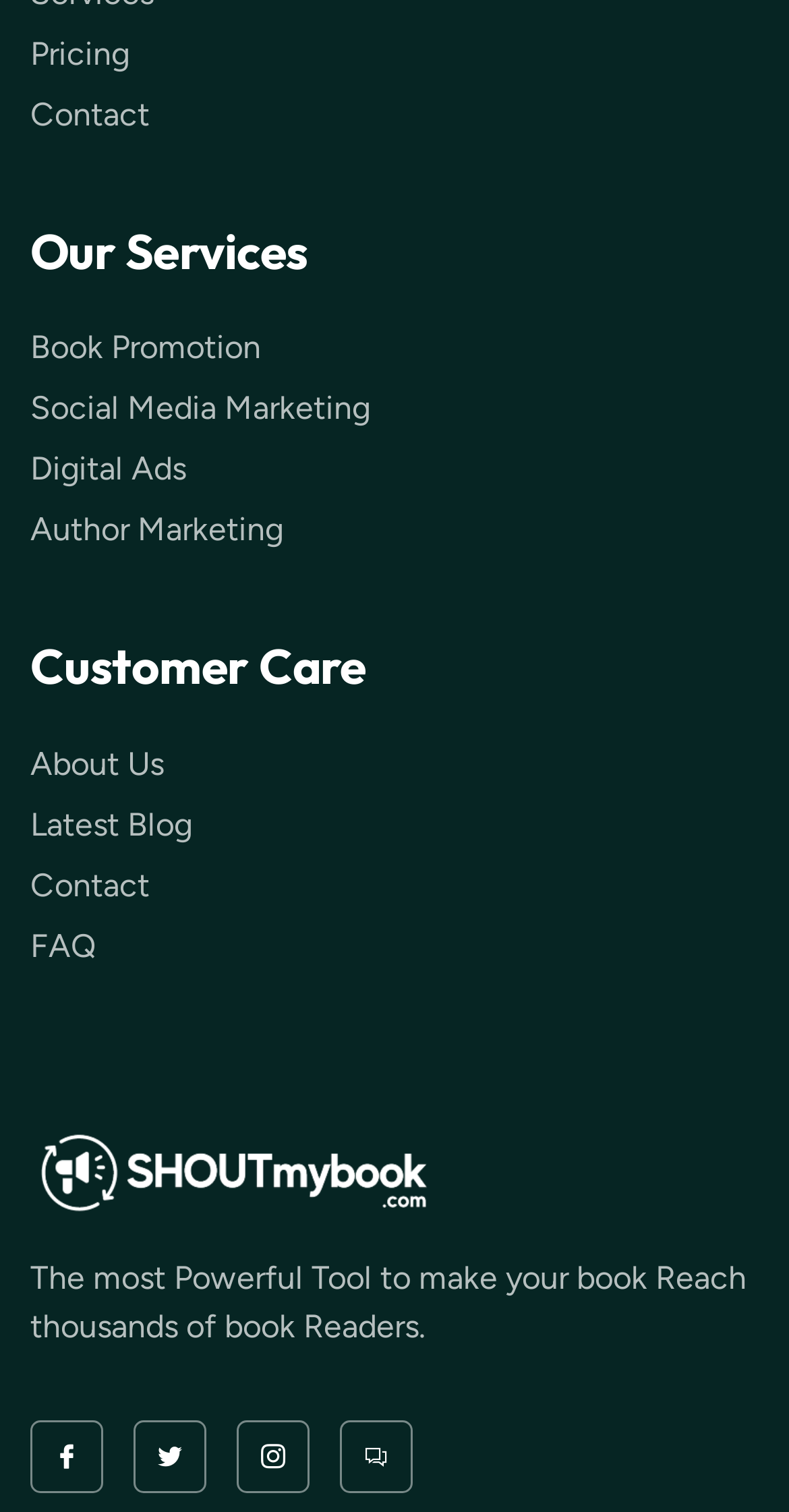How many 'Contact' links are there?
Answer with a single word or phrase, using the screenshot for reference.

2